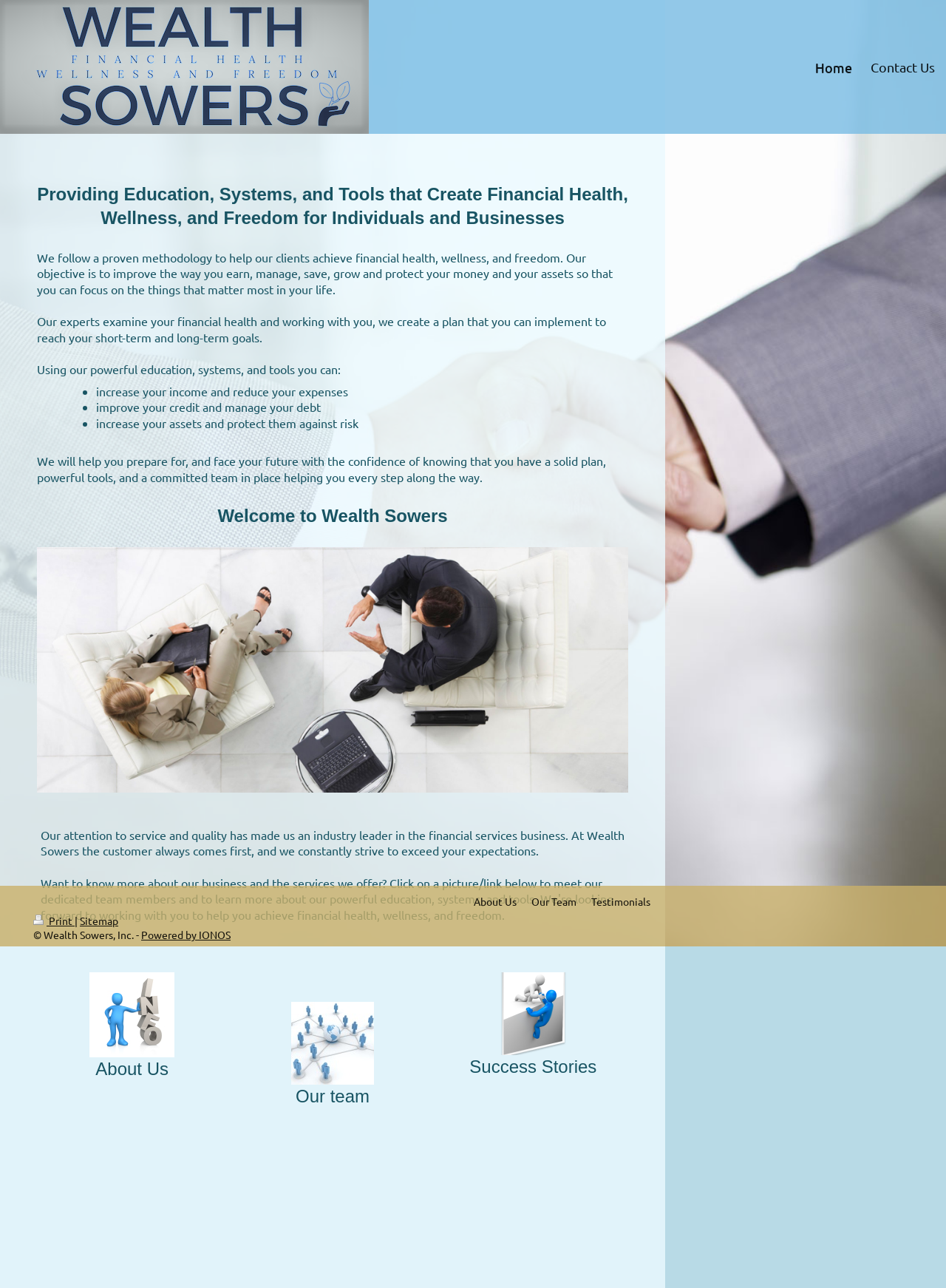Identify the bounding box coordinates for the element that needs to be clicked to fulfill this instruction: "Visit the 'Sitemap'". Provide the coordinates in the format of four float numbers between 0 and 1: [left, top, right, bottom].

[0.084, 0.709, 0.125, 0.72]